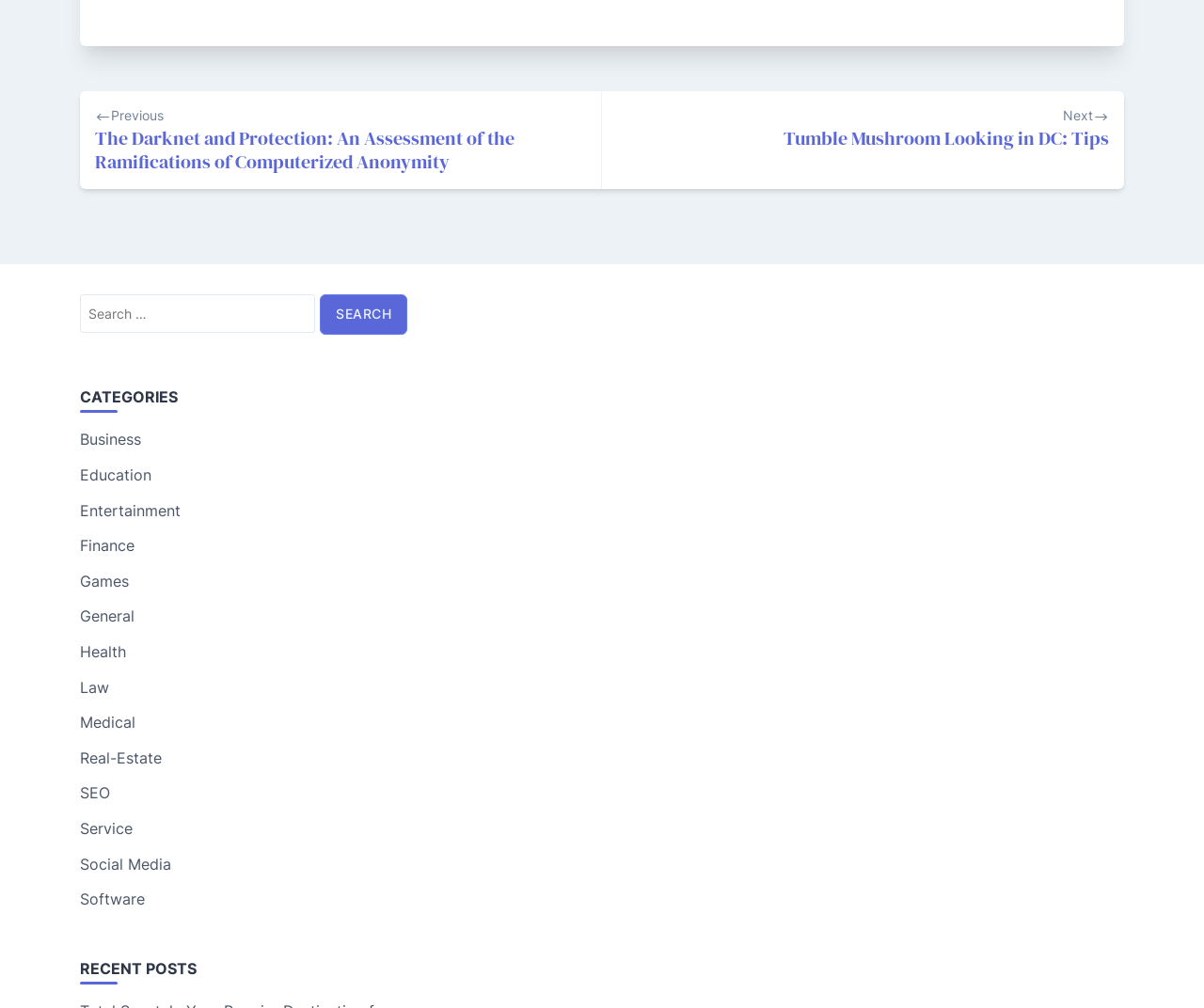Please find the bounding box coordinates of the element that must be clicked to perform the given instruction: "Read the next post". The coordinates should be four float numbers from 0 to 1, i.e., [left, top, right, bottom].

[0.5, 0.091, 0.934, 0.164]